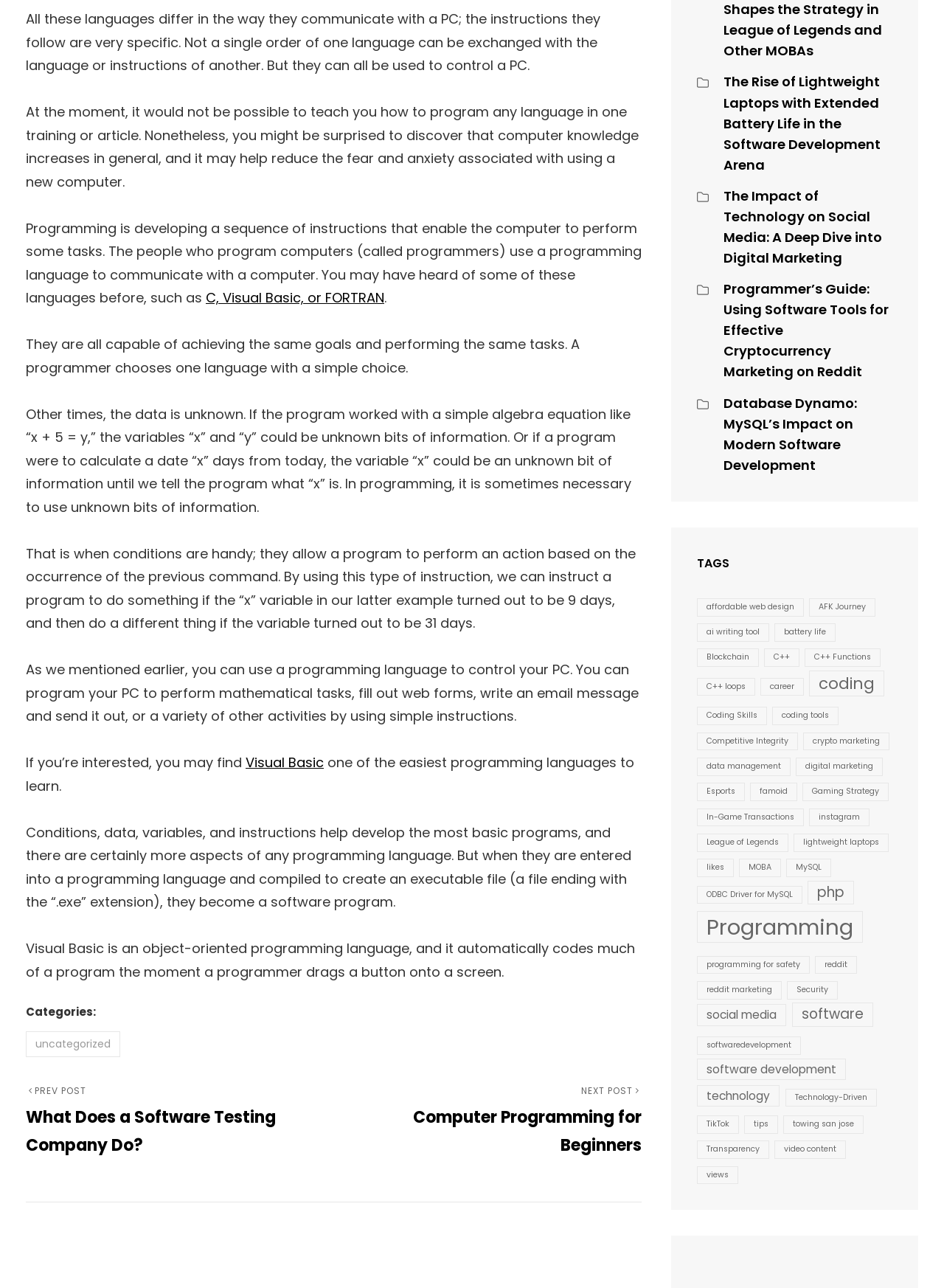How many paragraphs of text are there on this webpage?
Please provide a comprehensive answer based on the information in the image.

By counting the number of StaticText elements that contain paragraphs of text, I found that there are 7 paragraphs of text on this webpage.